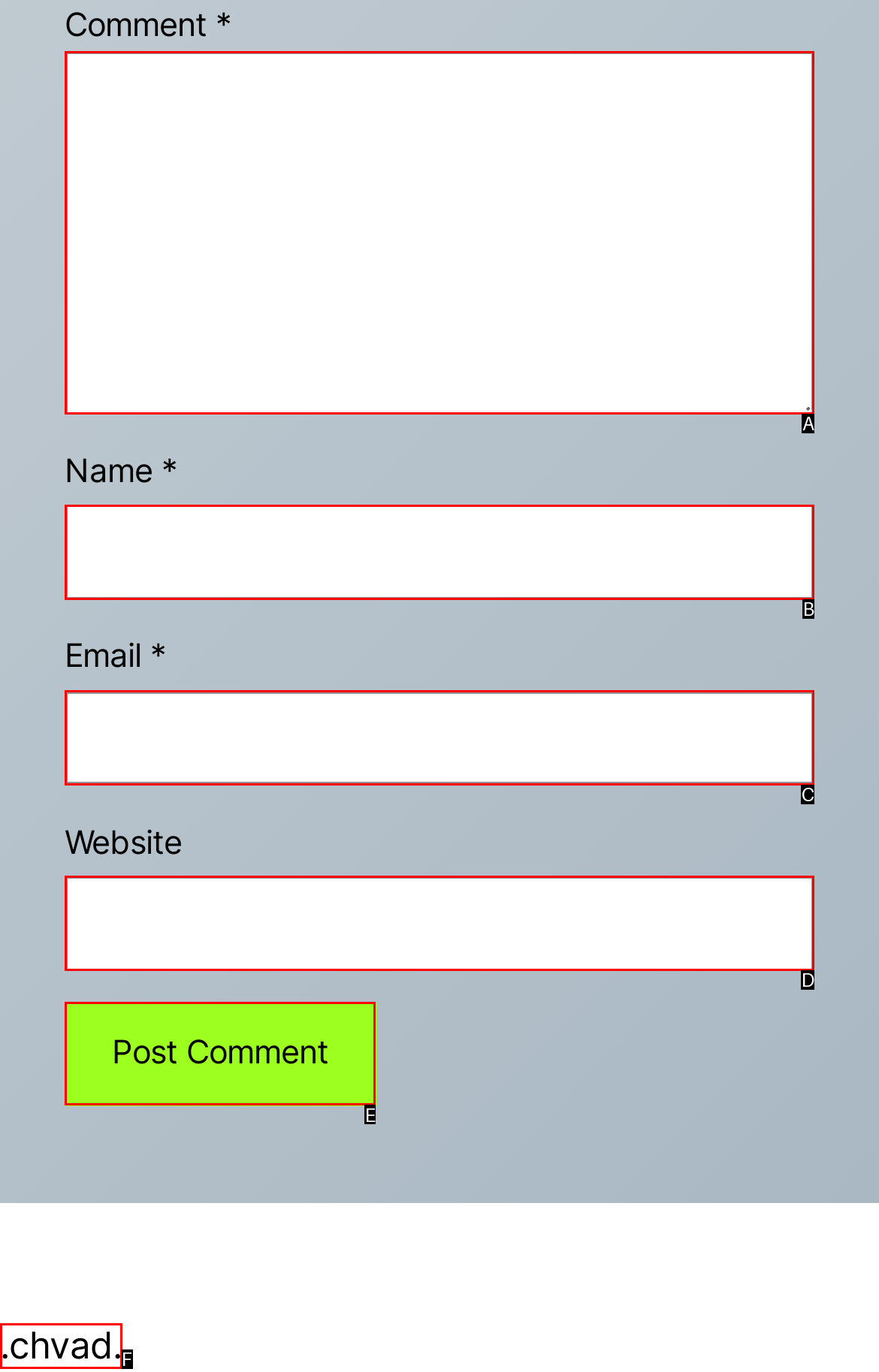Identify which HTML element aligns with the description: parent_node: Website name="url"
Answer using the letter of the correct choice from the options available.

D